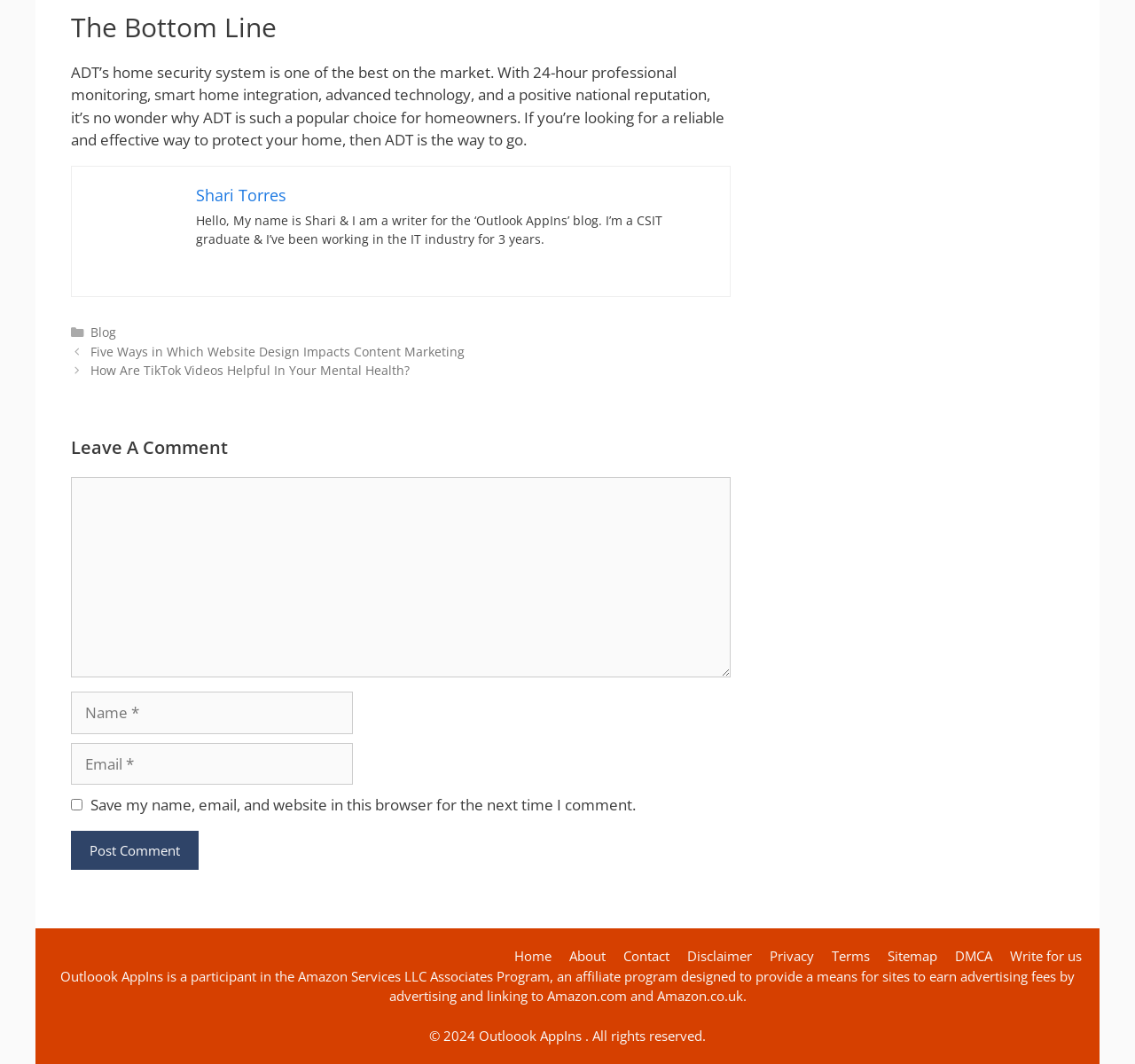Locate the bounding box coordinates of the area where you should click to accomplish the instruction: "Click on the 'Write for us' link".

[0.89, 0.89, 0.953, 0.907]